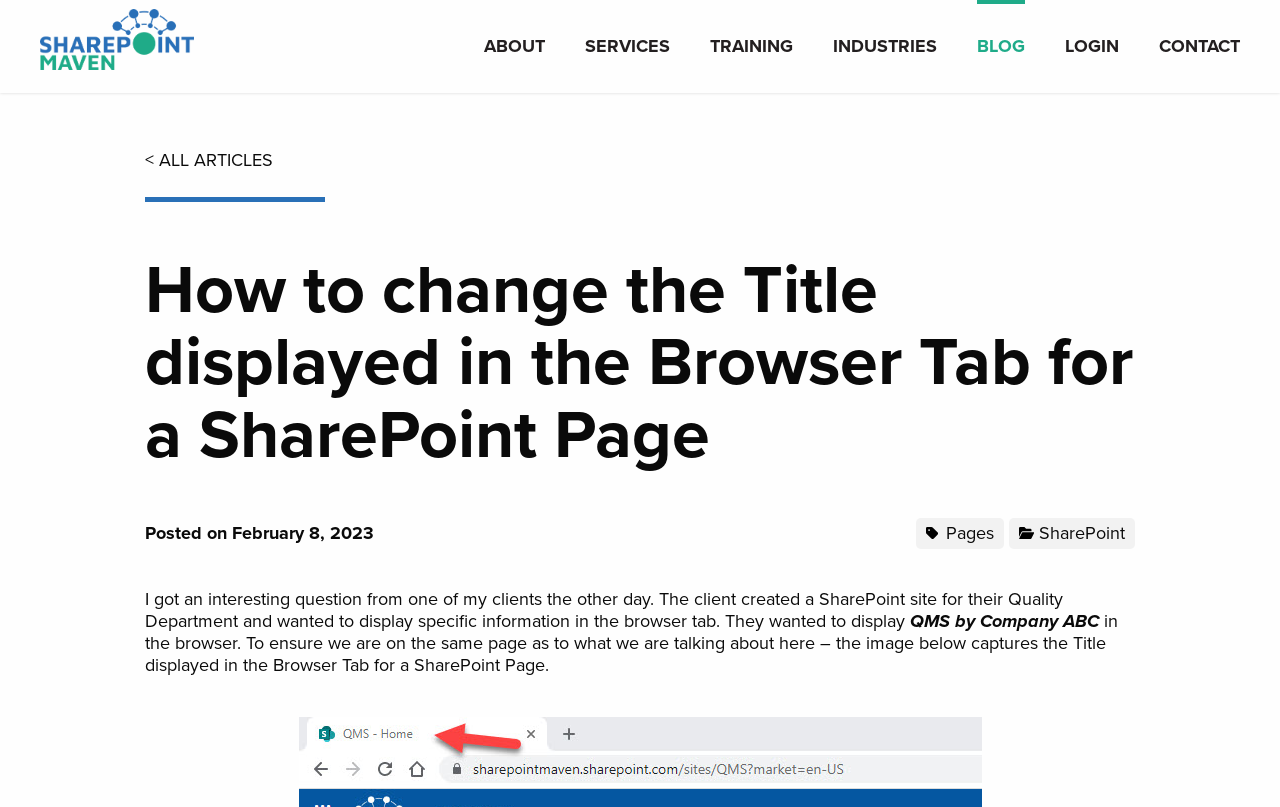Please locate the bounding box coordinates of the element that should be clicked to achieve the given instruction: "go to ABOUT page".

[0.378, 0.0, 0.426, 0.072]